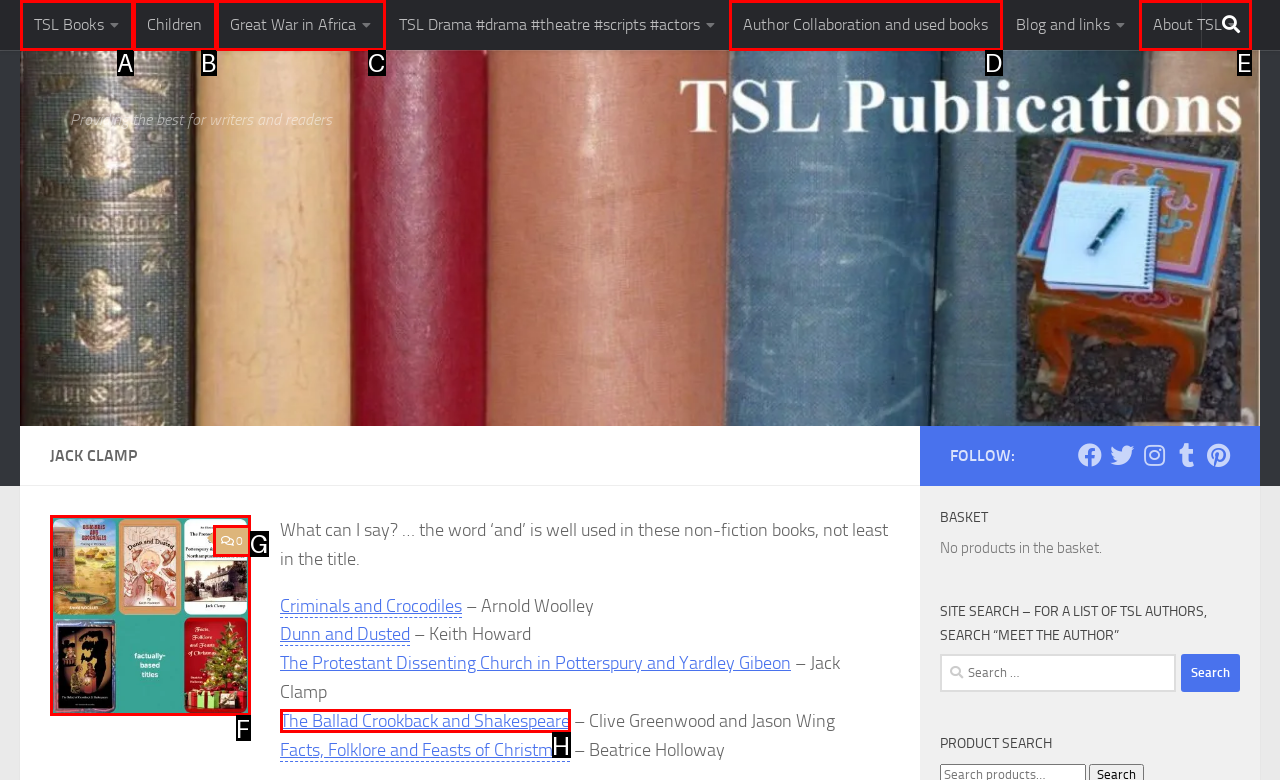Identify the HTML element that corresponds to the description: About TSL Provide the letter of the matching option directly from the choices.

E